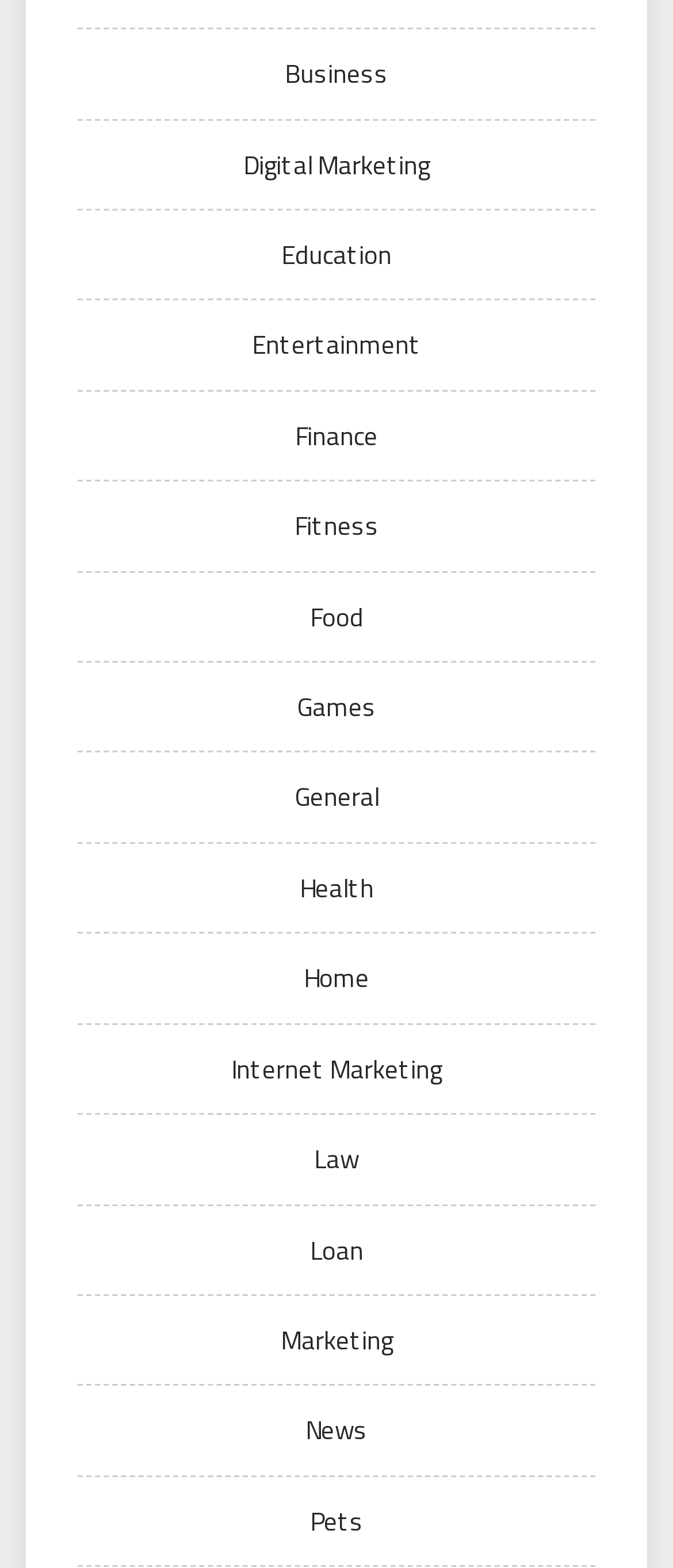How many categories are available?
Answer the question in as much detail as possible.

I counted the number of links on the webpage, and there are 21 categories available, ranging from 'Business' to 'Pets'.